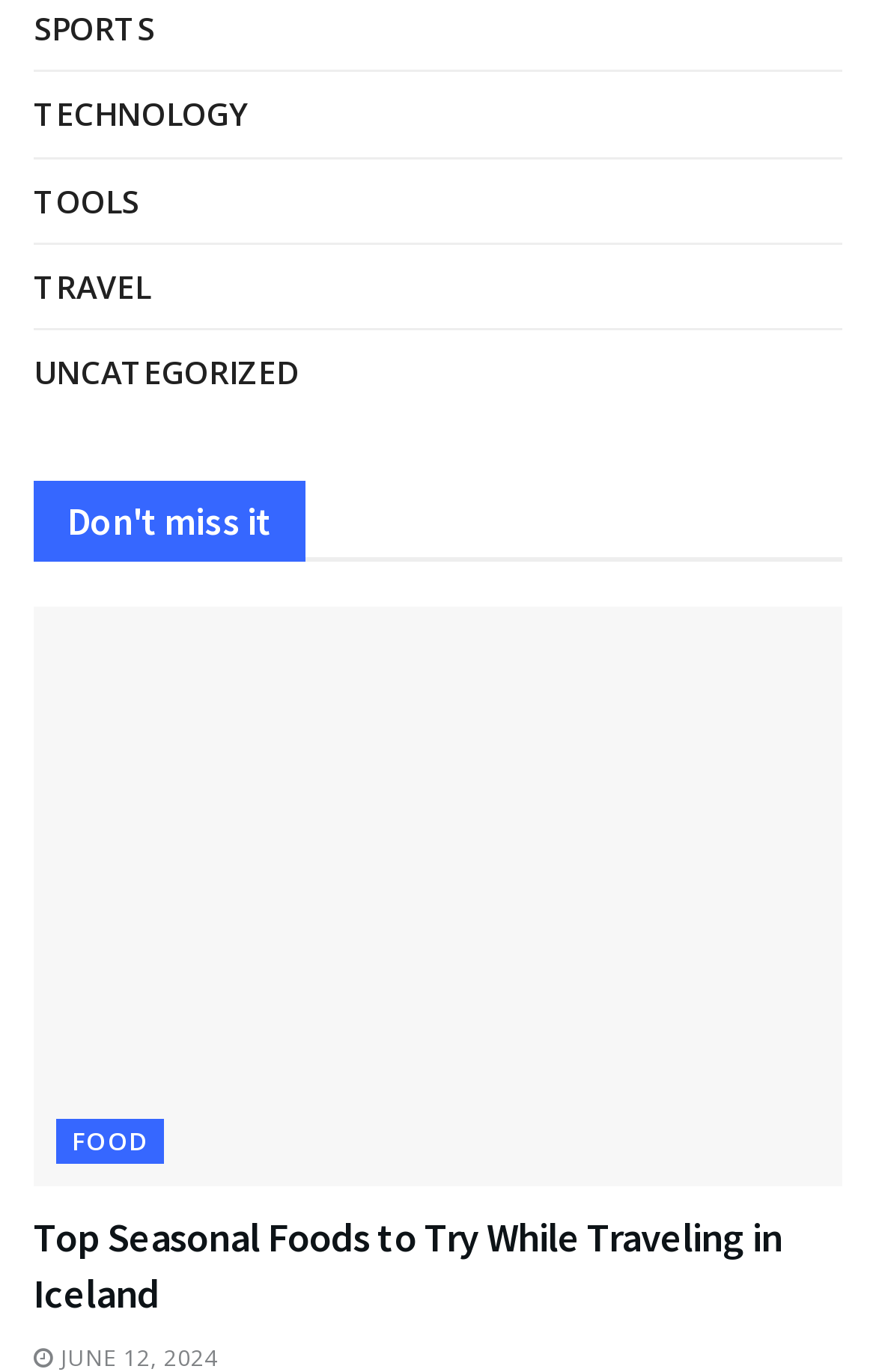Give a one-word or phrase response to the following question: What is the position of the 'TECHNOLOGY' link?

Above 'TOOLS'